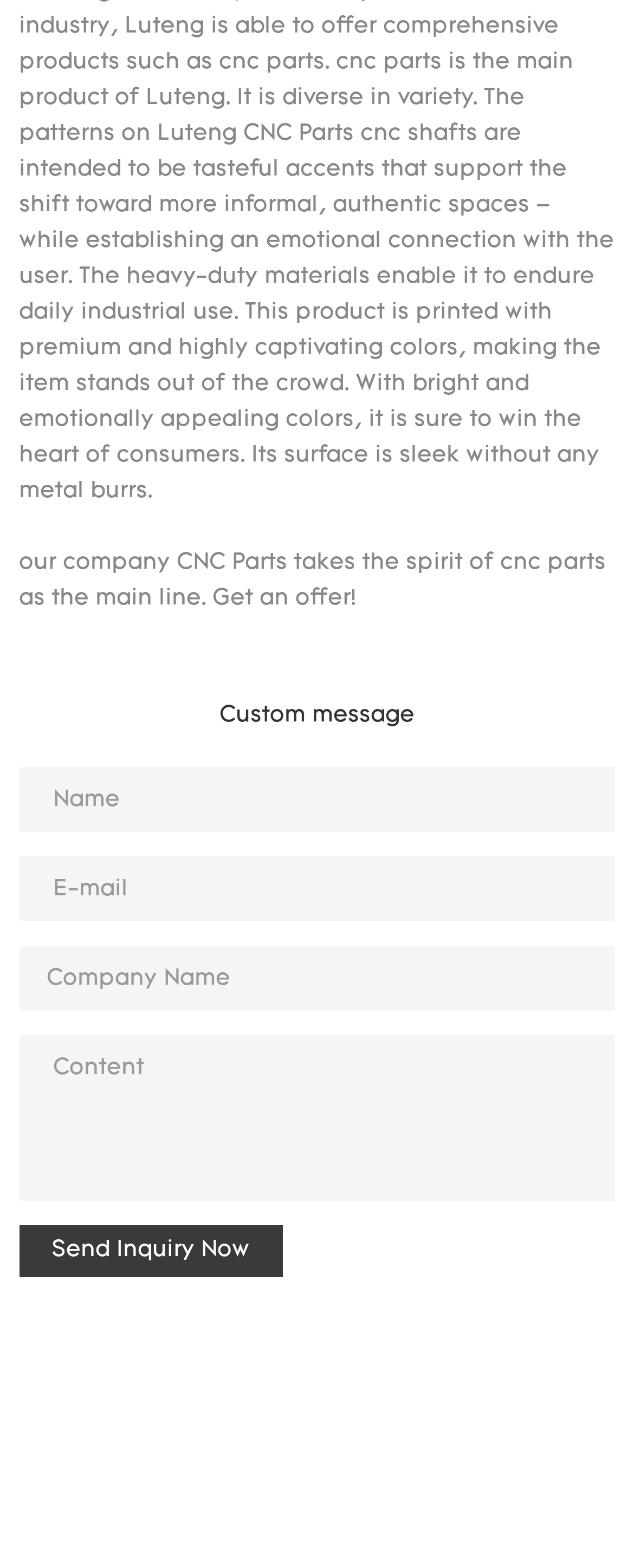Give a concise answer using only one word or phrase for this question:
How many textboxes are required on the webpage?

3